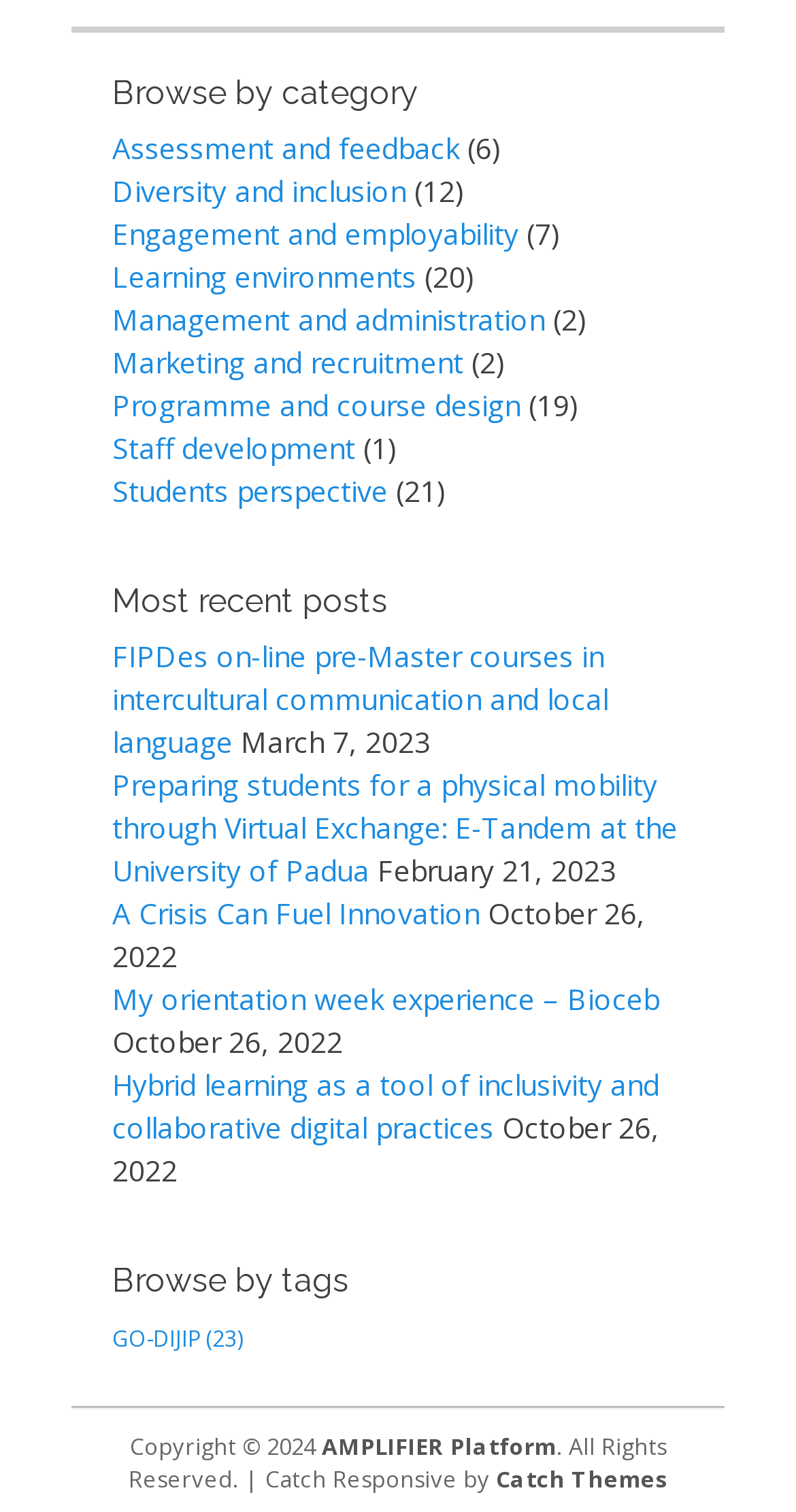Answer the following in one word or a short phrase: 
What is the name of the platform?

AMPLIFIER Platform